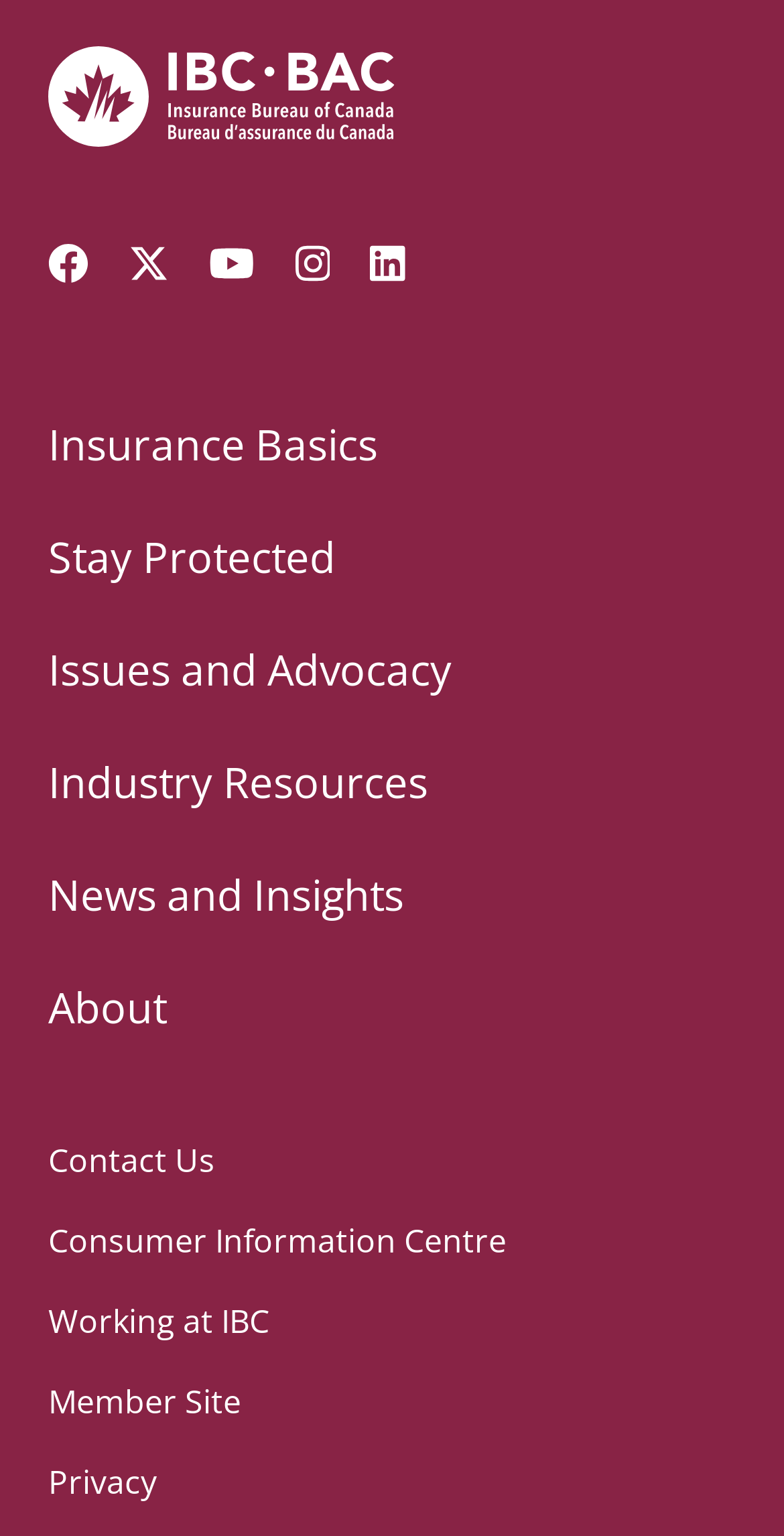Please study the image and answer the question comprehensively:
What is the second link from the top?

The second link from the top is 'Follow us on Twitter', which is located below the Facebook link and above the YouTube link, indicating that it is a call-to-action to follow the website's Twitter account.